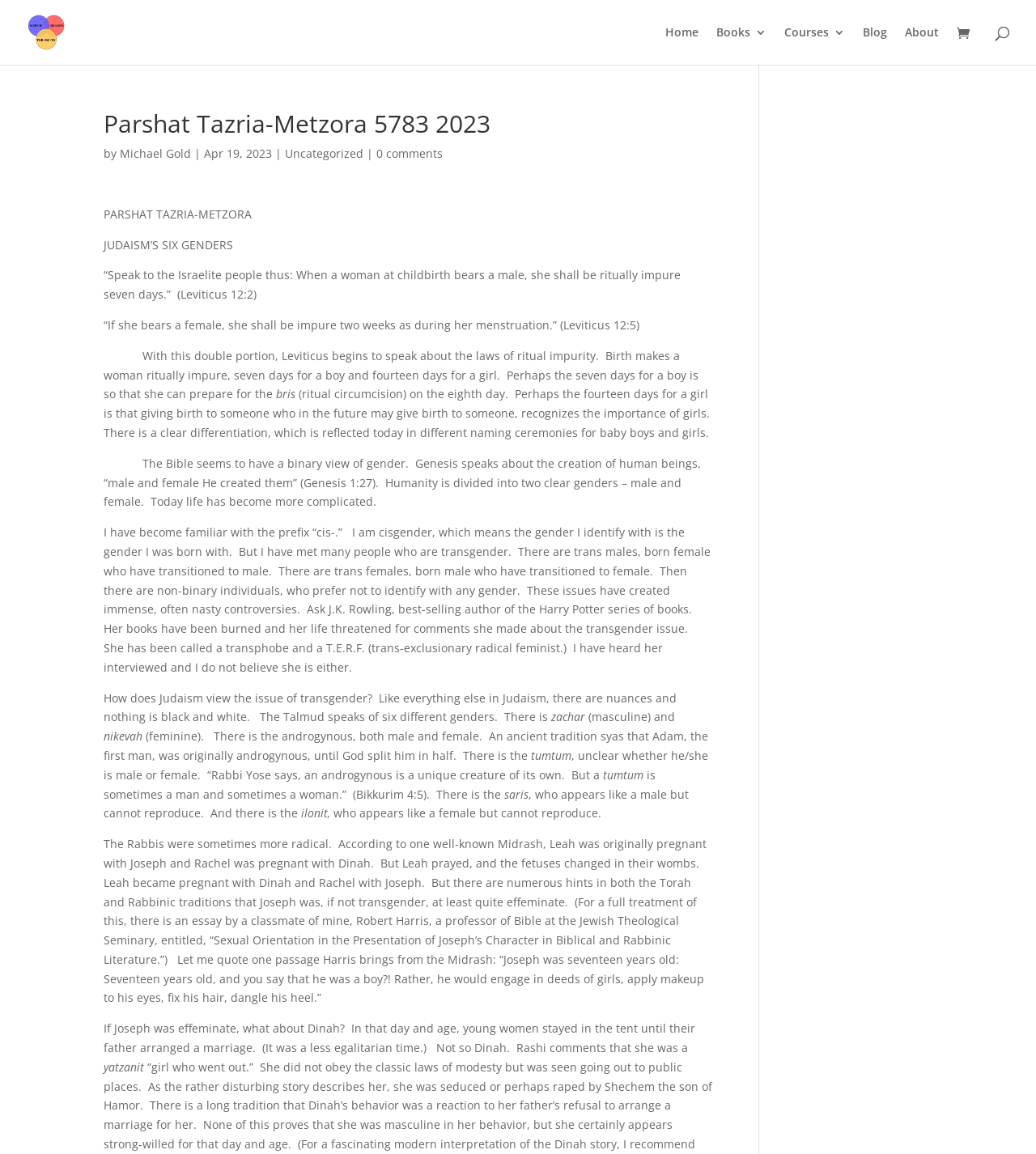Describe all the key features of the webpage in detail.

This webpage is about Parshat Tazria-Metzora, a Jewish scripture, and its interpretation by Rabbi Michael Gold. At the top, there is a navigation bar with links to "Home", "Books 3", "Courses 3", "Blog", and "About". On the top right, there is a link with a icon and a heading that reads "Parshat Tazria-Metzora 5783 2023" followed by the author's name "Michael Gold" and the date "Apr 19, 2023". 

Below the heading, there is a main content area that discusses the scripture and its interpretation. The text is divided into several paragraphs, with the first few paragraphs discussing the laws of ritual impurity in Leviticus. The text then shifts to a discussion about gender, mentioning that the Bible has a binary view of gender, but modern life has become more complicated with the emergence of transgender individuals. The author shares their personal experience of meeting people who are transgender and non-binary, and mentions the controversy surrounding J.K. Rowling's comments on the issue.

The author then delves into how Judaism views the issue of transgender, citing the Talmud's recognition of six different genders, including masculine, feminine, androgynous, unclear, male-like but unable to reproduce, and female-like but unable to reproduce. The text also explores the story of Joseph and Dinah in the Torah, with the author suggesting that Joseph may have been effeminate and Dinah may have been a tomboy. Throughout the text, there are no images, but there are several links to other pages, including "Uncategorized" and "0 comments".